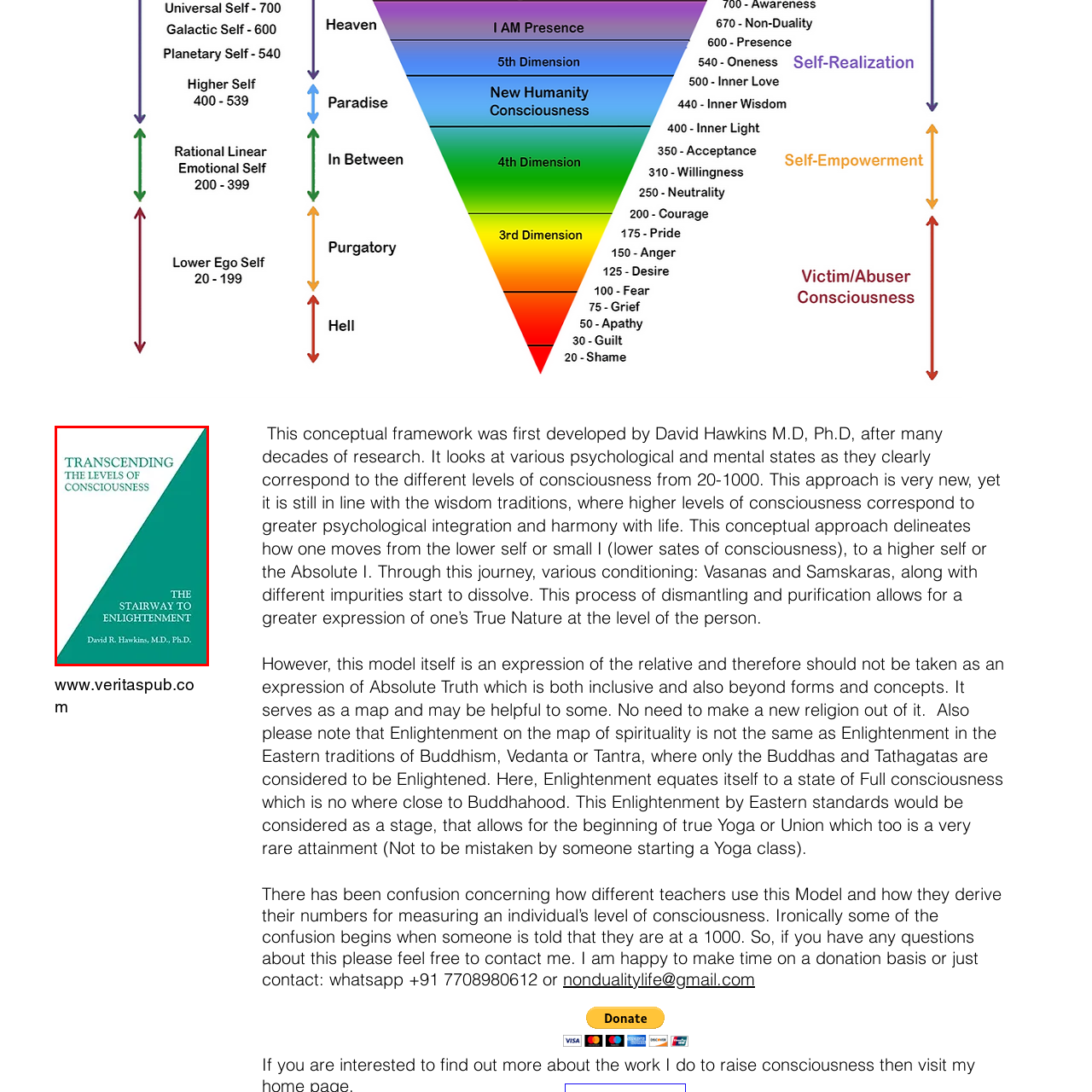Look at the photo within the red outline and describe it thoroughly.

The image features the cover of the book titled "Transcending the Levels of Consciousness: The Stairway to Enlightenment" by David R. Hawkins, M.D., Ph.D. The design is minimalist, predominantly using a teal background divided diagonally with a white section. The title at the top emphasizes the theme of exploring various levels of consciousness, while the subtitle suggests a journey towards enlightenment. This book encapsulates Hawkins' extensive research into psychological and spiritual development, linking higher consciousness to greater psychological integration and overall harmony with life. It aims to serve as a guide for individuals seeking to understand their consciousness levels and spiritual journey.